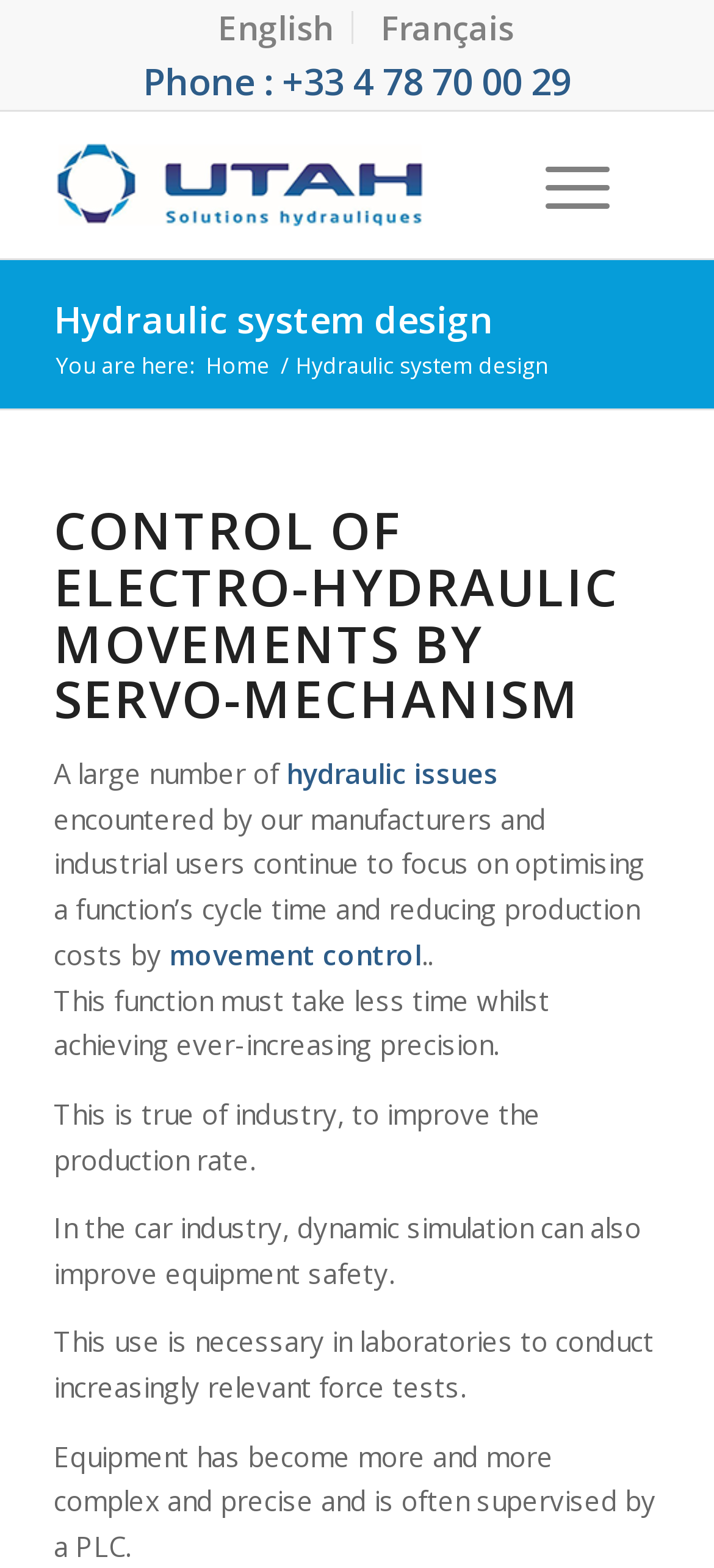Respond with a single word or phrase to the following question: What type of control is mentioned?

Servo-mechanism